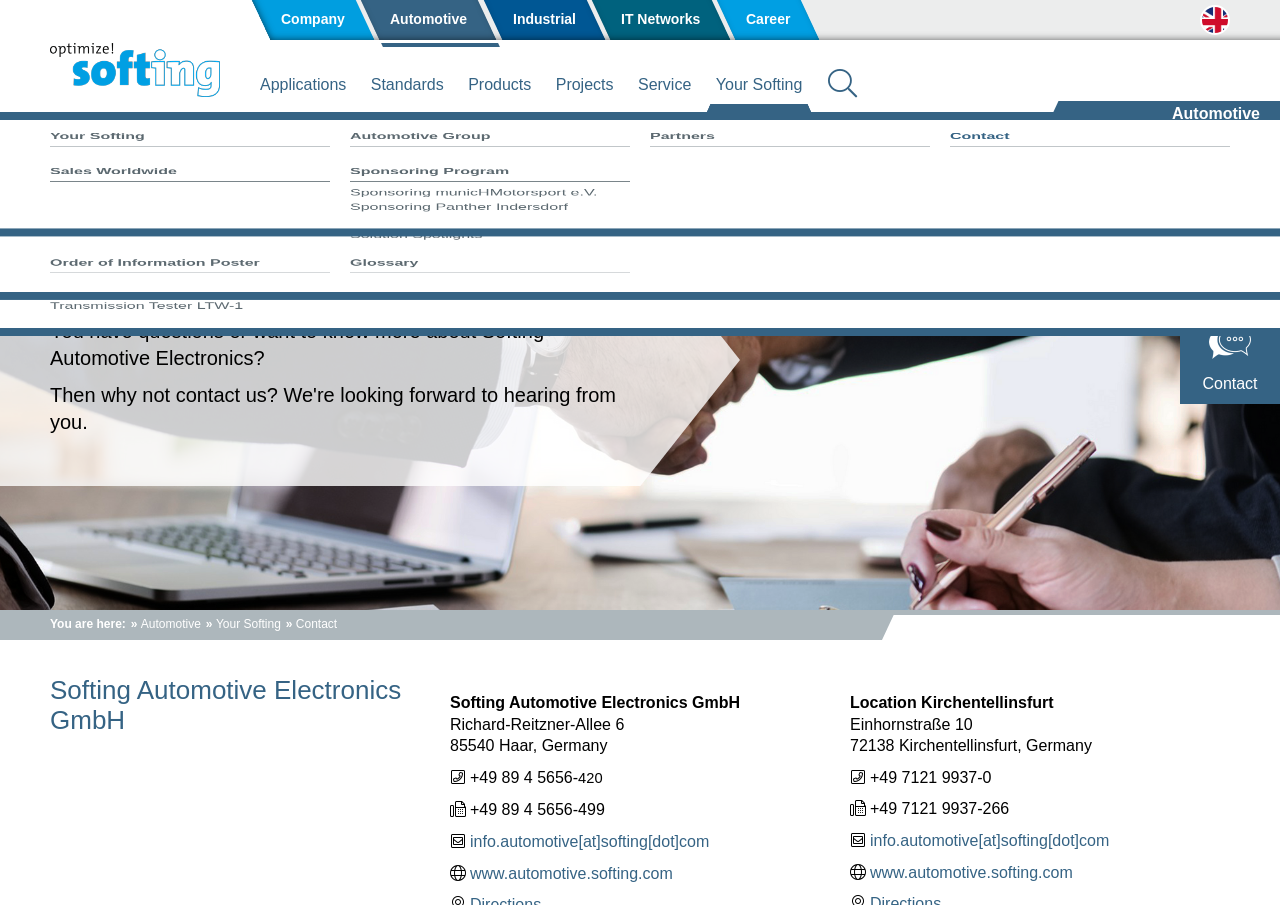What is the phone number of the Haar location?
Refer to the image and give a detailed answer to the query.

I found the phone number by looking at the static text elements located at the middle of the webpage, which lists the contact information for the Haar location. The phone number is '+49 89 4 5656-420'.